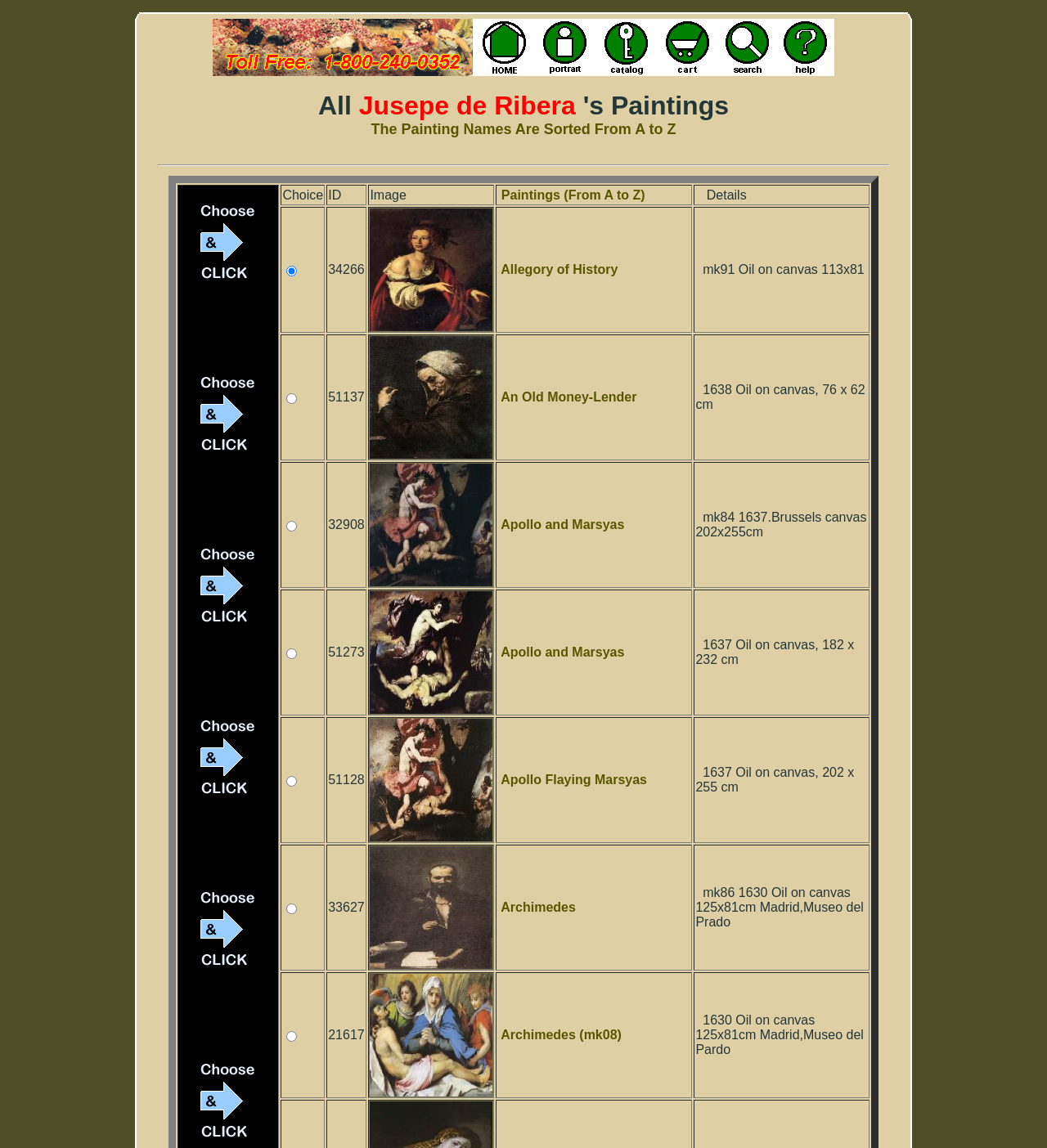Locate the bounding box coordinates of the item that should be clicked to fulfill the instruction: "Check the image of Oil Painting 1".

[0.203, 0.016, 0.452, 0.066]